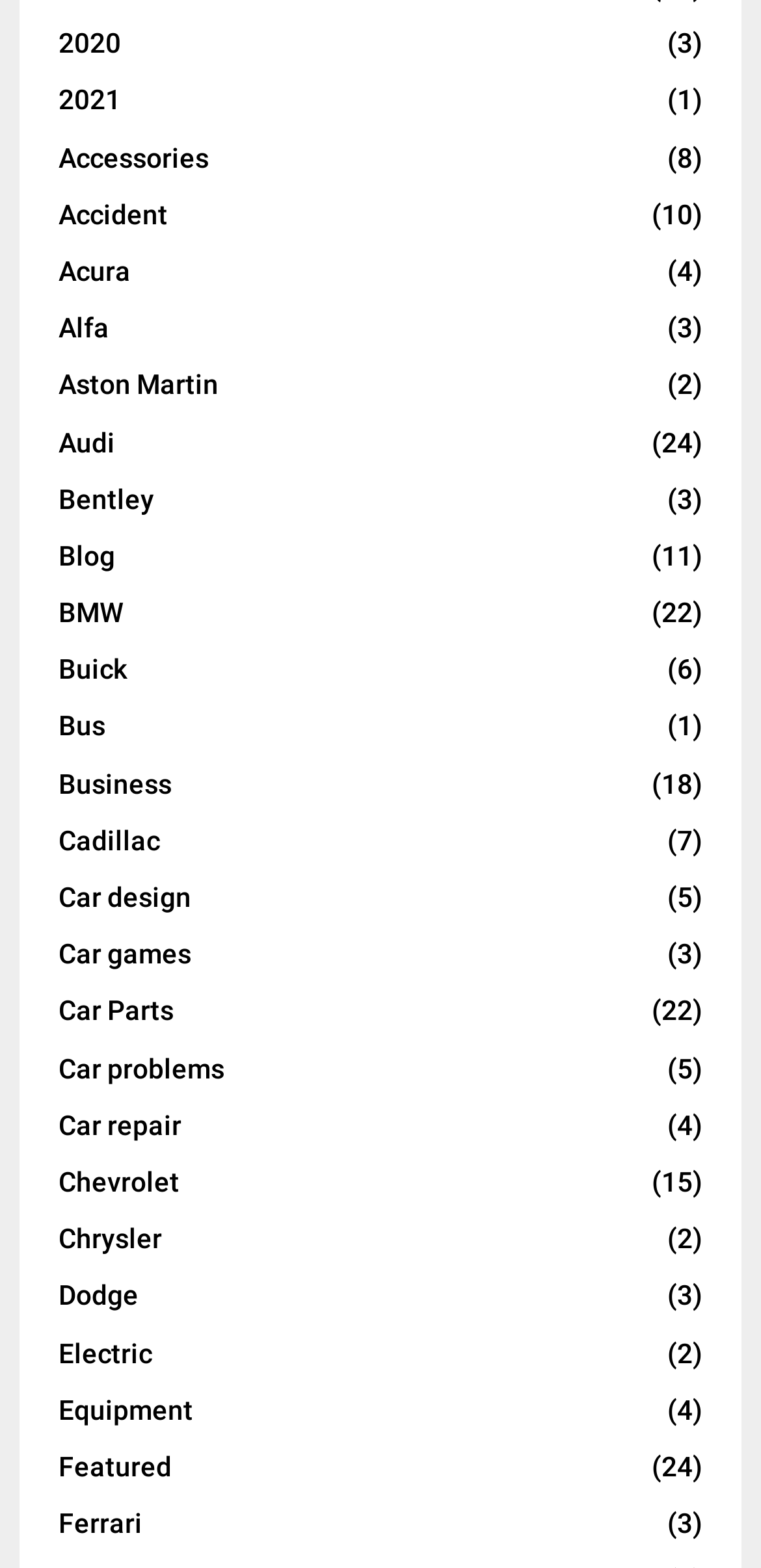How many links are related to car design?
Use the information from the screenshot to give a comprehensive response to the question.

I found that the category 'Car design' has 5 links, which is indicated by the number in parentheses next to the category name.